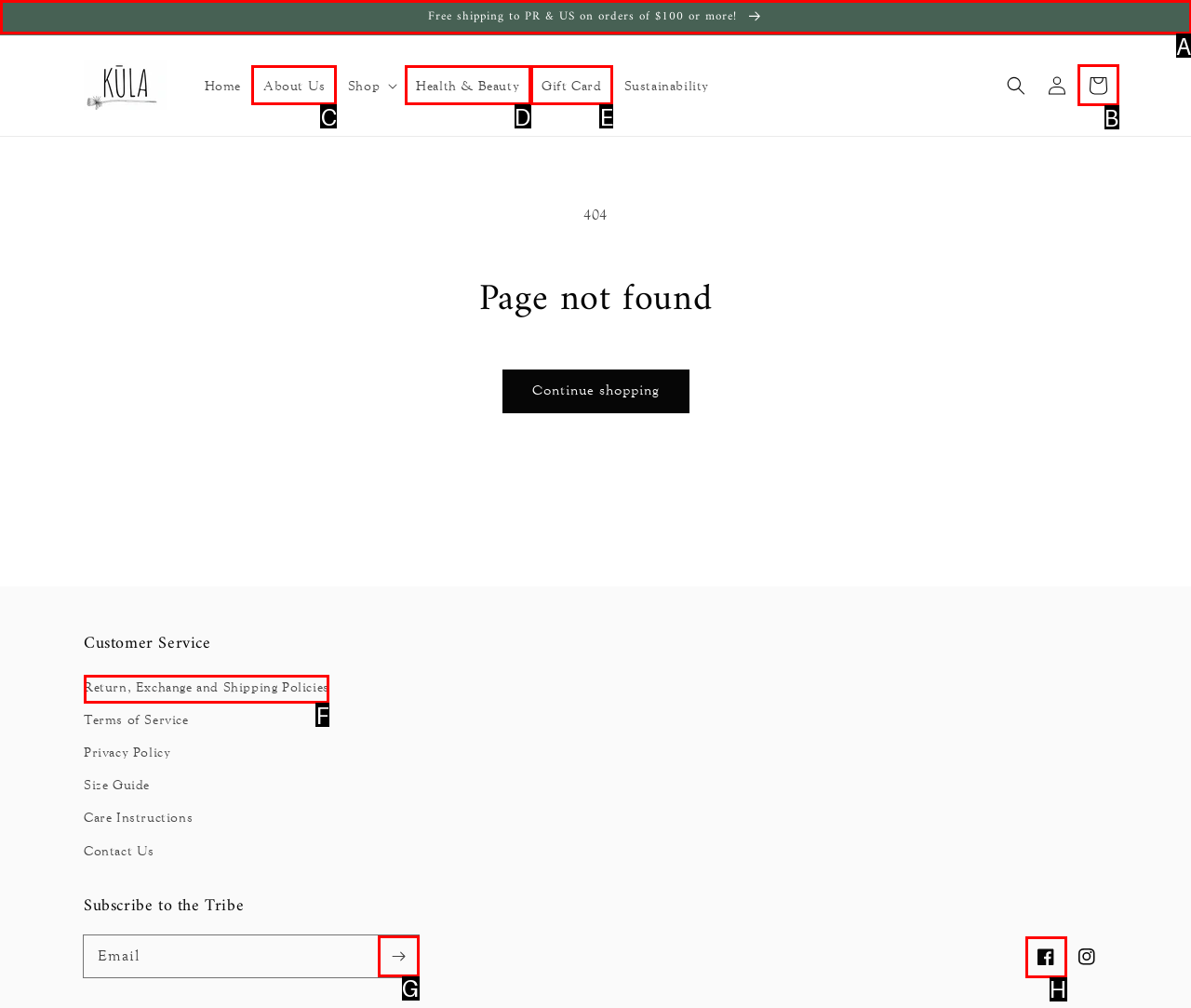Choose the HTML element that corresponds to the description: Return, Exchange and Shipping Policies
Provide the answer by selecting the letter from the given choices.

F